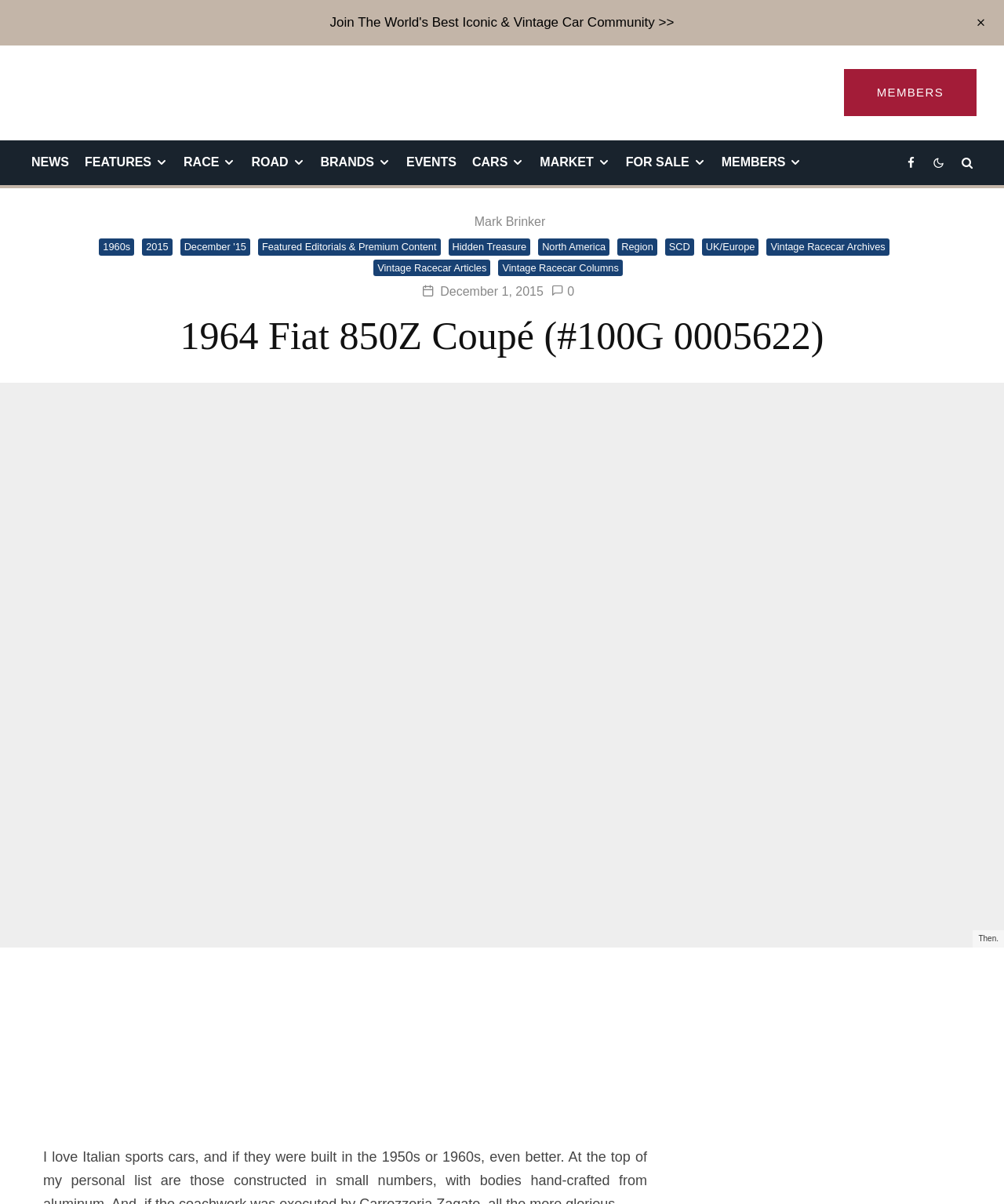Using the details from the image, please elaborate on the following question: What is the category of the article on this page?

The links 'Vintage Racecar Archives', 'Vintage Racecar Articles', and 'Vintage Racecar Columns' are present on the webpage, which suggests that the category of the article on this page is related to Vintage Racecar.